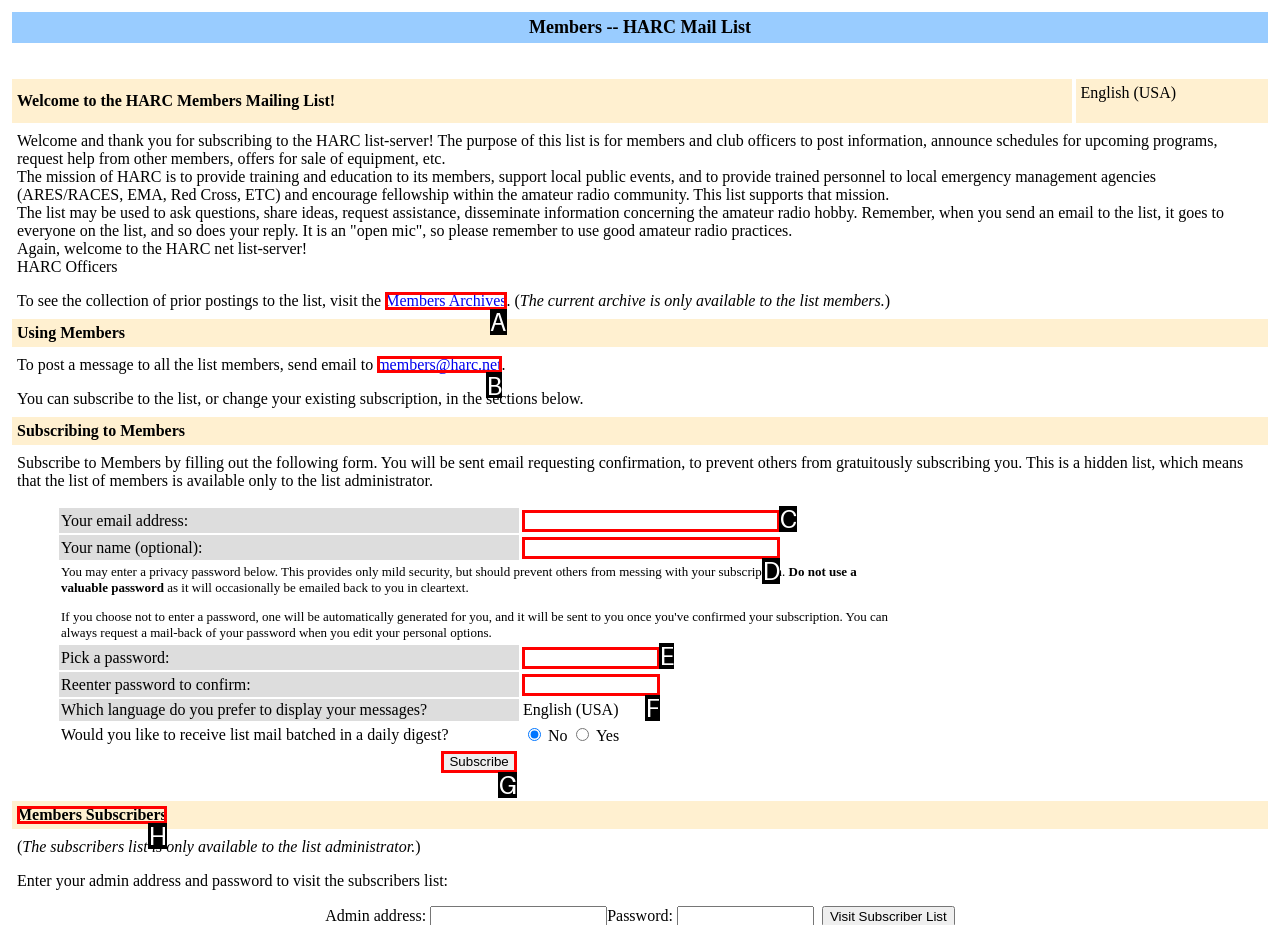Tell me which letter corresponds to the UI element that should be clicked to fulfill this instruction: Send email to members@harc.net
Answer using the letter of the chosen option directly.

B